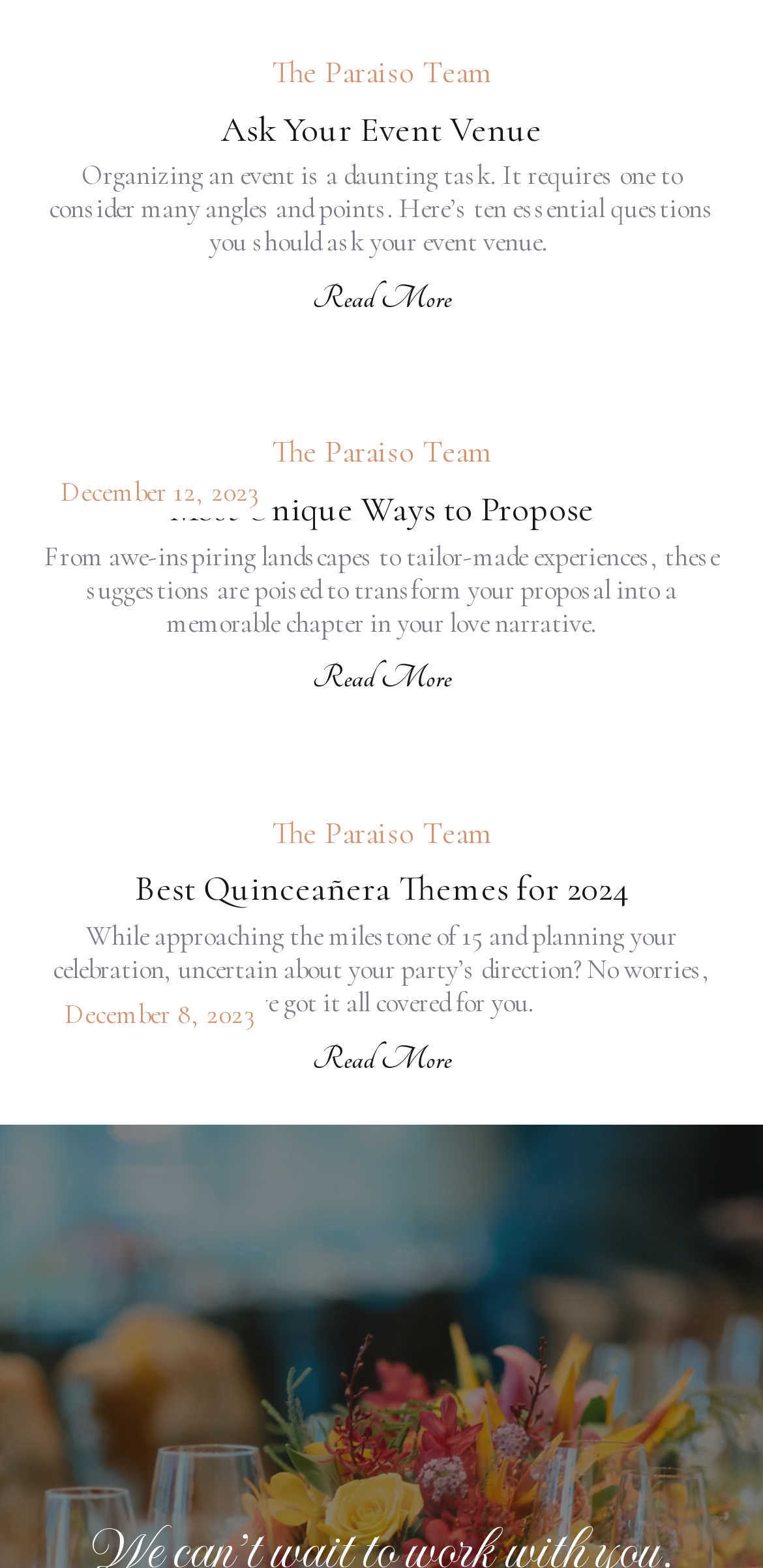Please mark the bounding box coordinates of the area that should be clicked to carry out the instruction: "View 'Most Unique Ways to Propose'".

[0.222, 0.311, 0.778, 0.338]